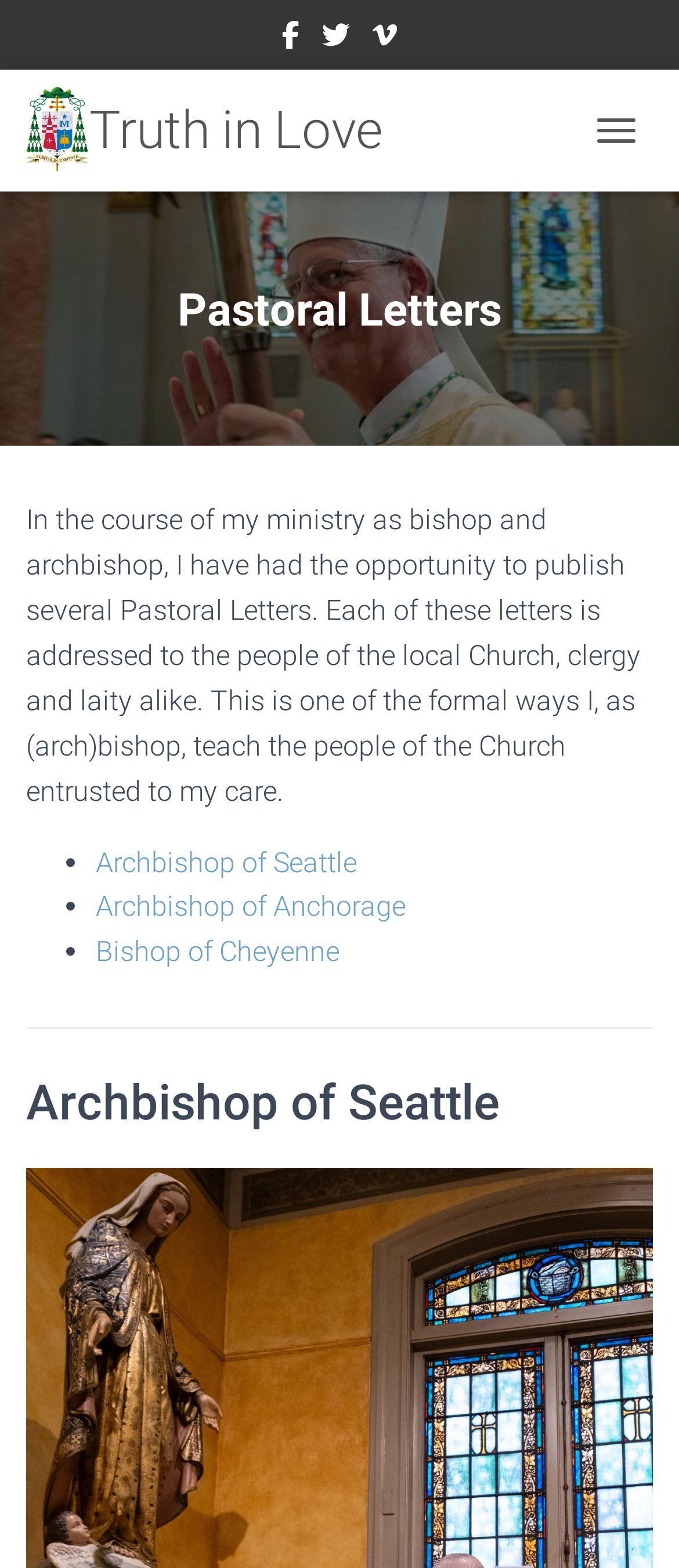Find the bounding box coordinates for the HTML element described in this sentence: "Archbishop of Seattle". Provide the coordinates as four float numbers between 0 and 1, in the format [left, top, right, bottom].

[0.141, 0.539, 0.526, 0.56]